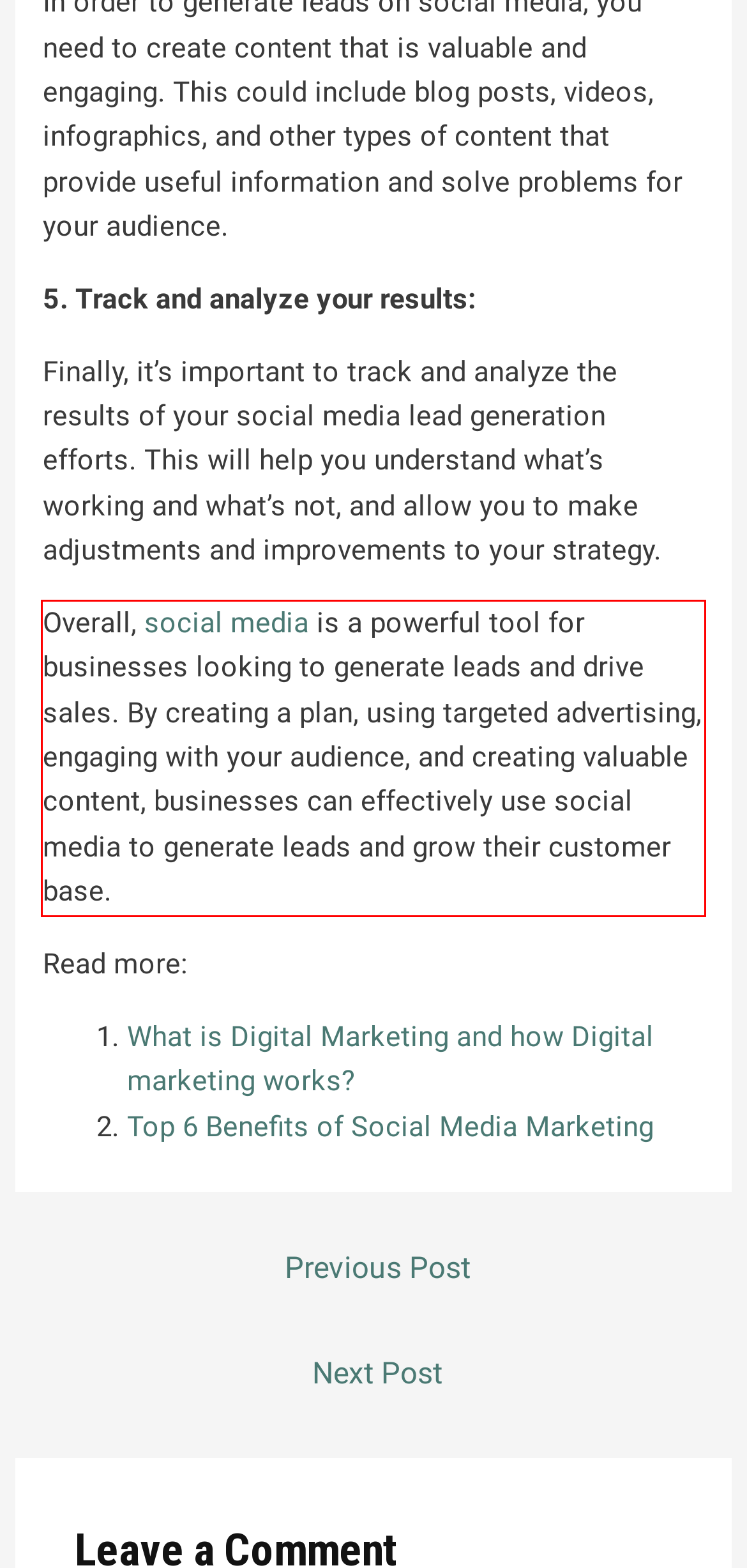You are provided with a screenshot of a webpage containing a red bounding box. Please extract the text enclosed by this red bounding box.

Overall, social media is a powerful tool for businesses looking to generate leads and drive sales. By creating a plan, using targeted advertising, engaging with your audience, and creating valuable content, businesses can effectively use social media to generate leads and grow their customer base.